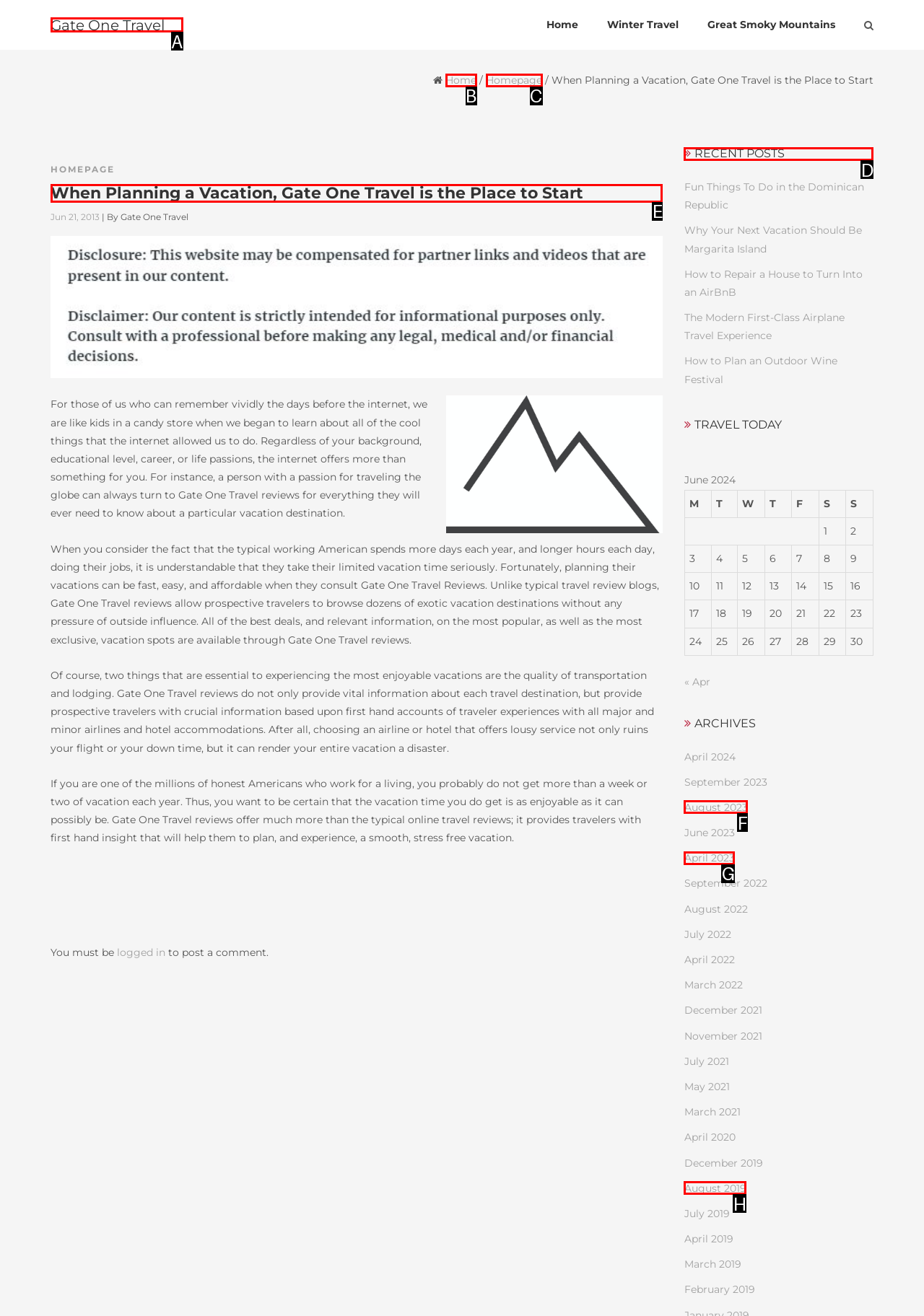Determine the HTML element to be clicked to complete the task: browse the 'RECENT POSTS' section. Answer by giving the letter of the selected option.

D